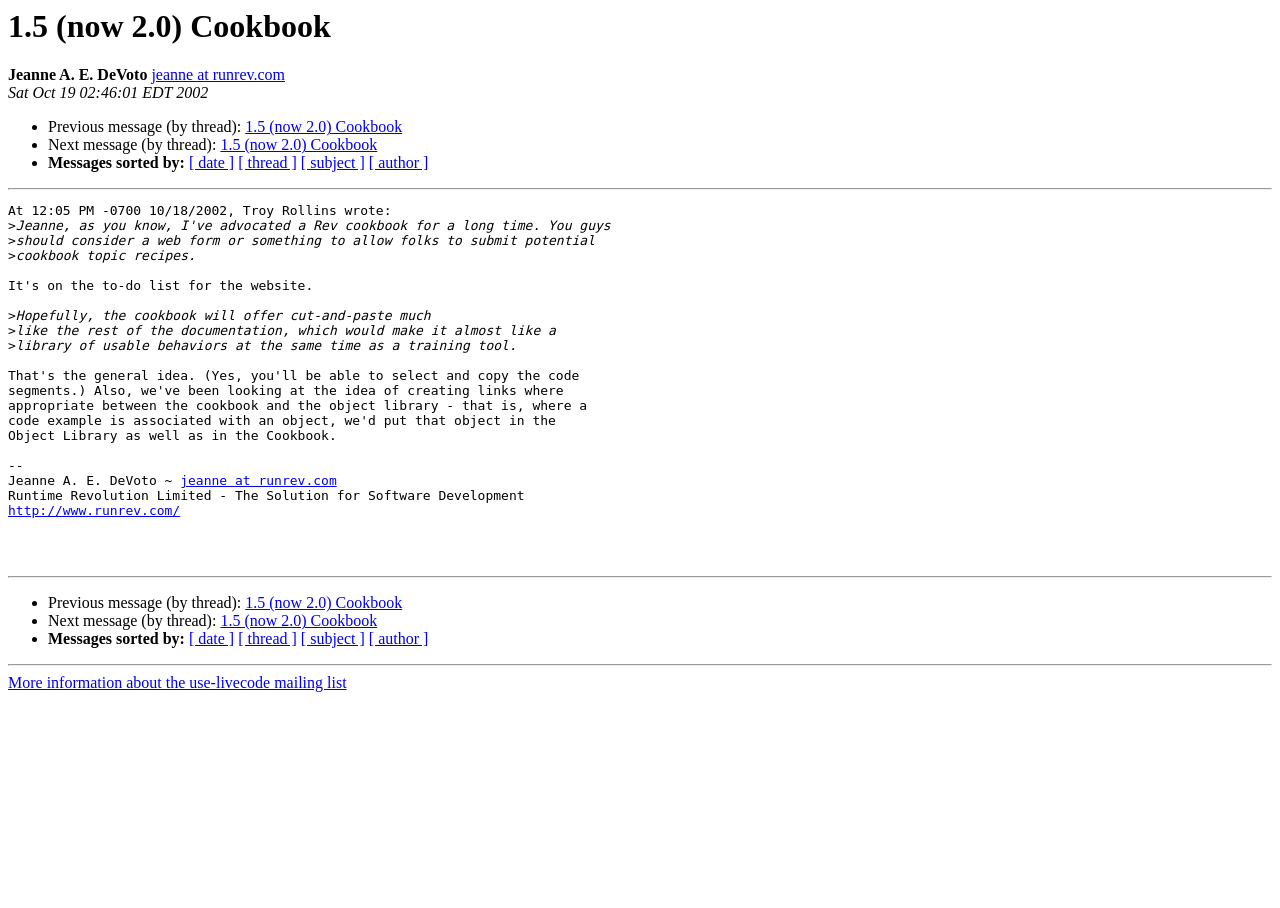Specify the bounding box coordinates of the element's region that should be clicked to achieve the following instruction: "Check more information about the use-livecode mailing list". The bounding box coordinates consist of four float numbers between 0 and 1, in the format [left, top, right, bottom].

[0.006, 0.743, 0.271, 0.761]